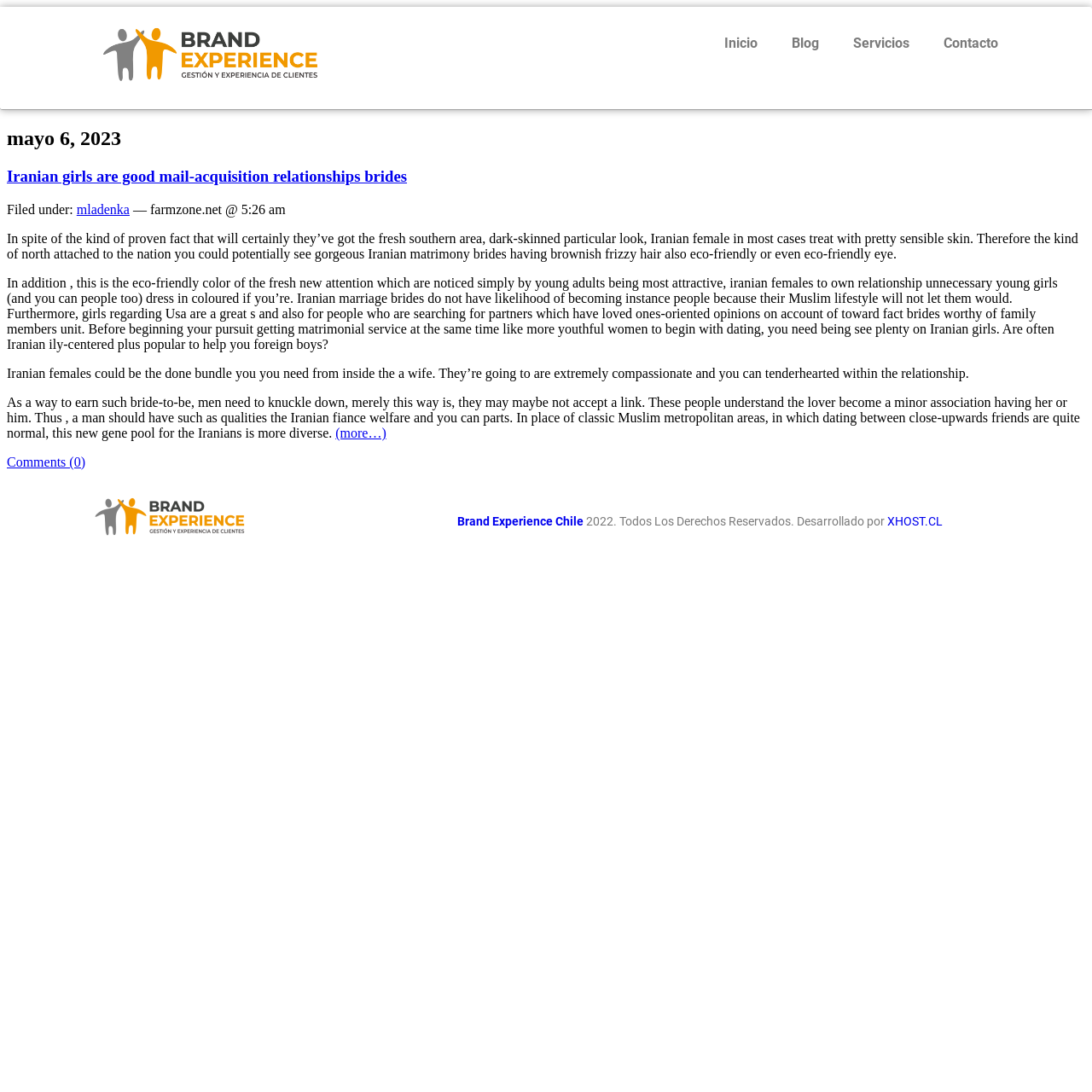How many comments are there on the article?
Please respond to the question with a detailed and thorough explanation.

The link 'Comments (0)' indicates that there are no comments on the article, which is located at the bottom of the webpage.